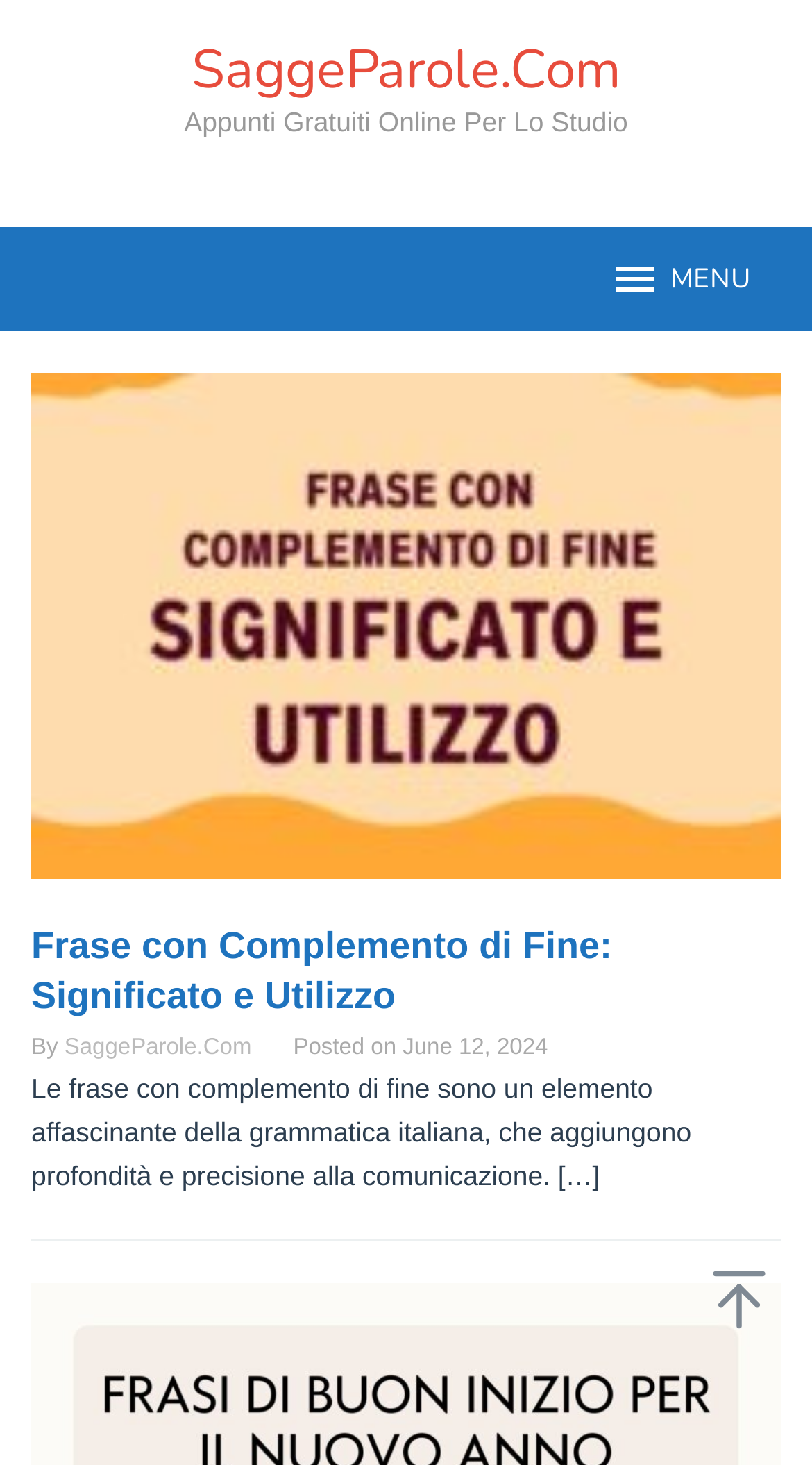Who is the author of the article?
Respond to the question with a well-detailed and thorough answer.

The author of the article is 'SaggeParole.Com' which can be inferred from the link 'SaggeParole.Com' next to the text 'By'.